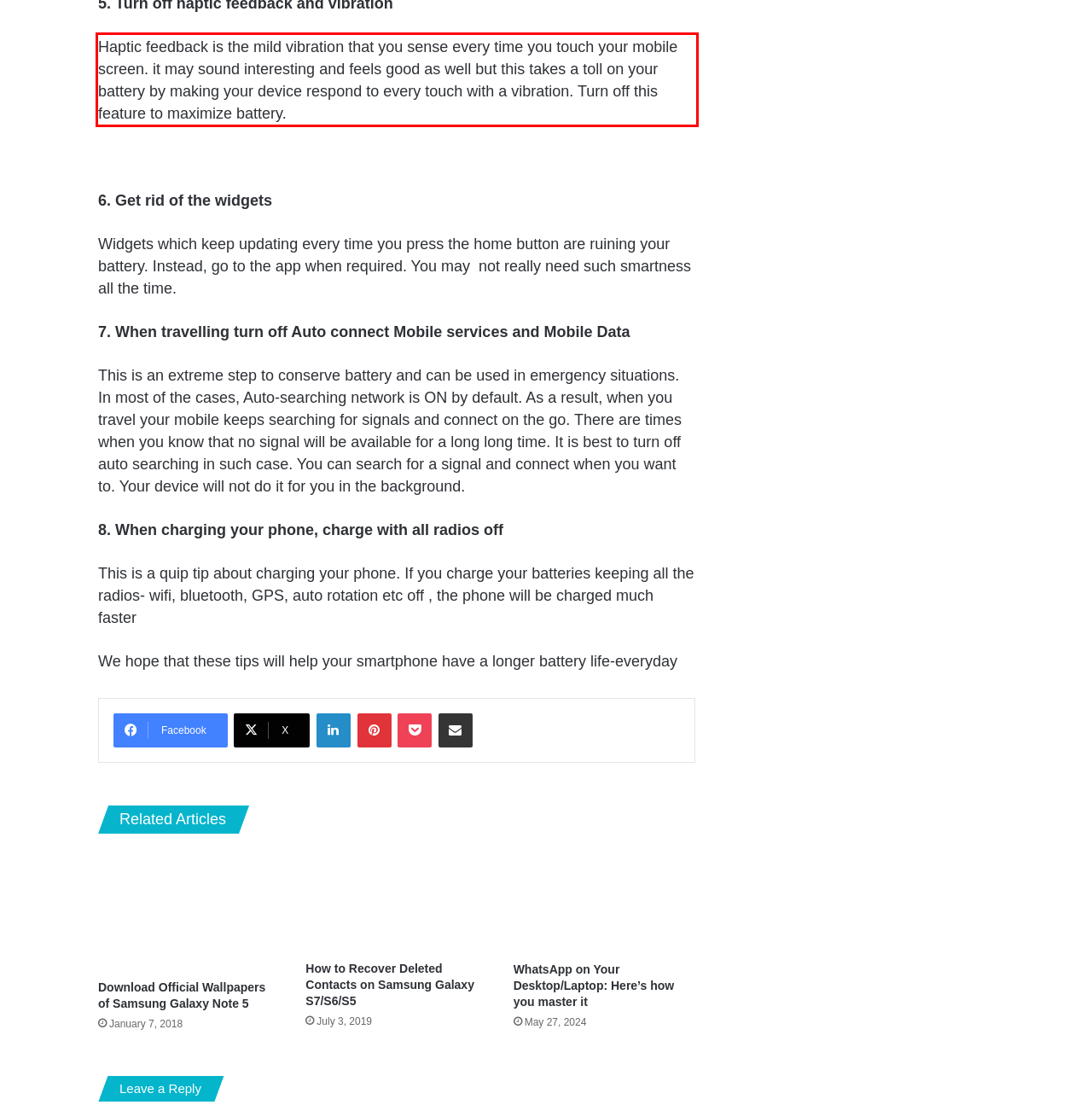Please identify and extract the text from the UI element that is surrounded by a red bounding box in the provided webpage screenshot.

Haptic feedback is the mild vibration that you sense every time you touch your mobile screen. it may sound interesting and feels good as well but this takes a toll on your battery by making your device respond to every touch with a vibration. Turn off this feature to maximize battery.